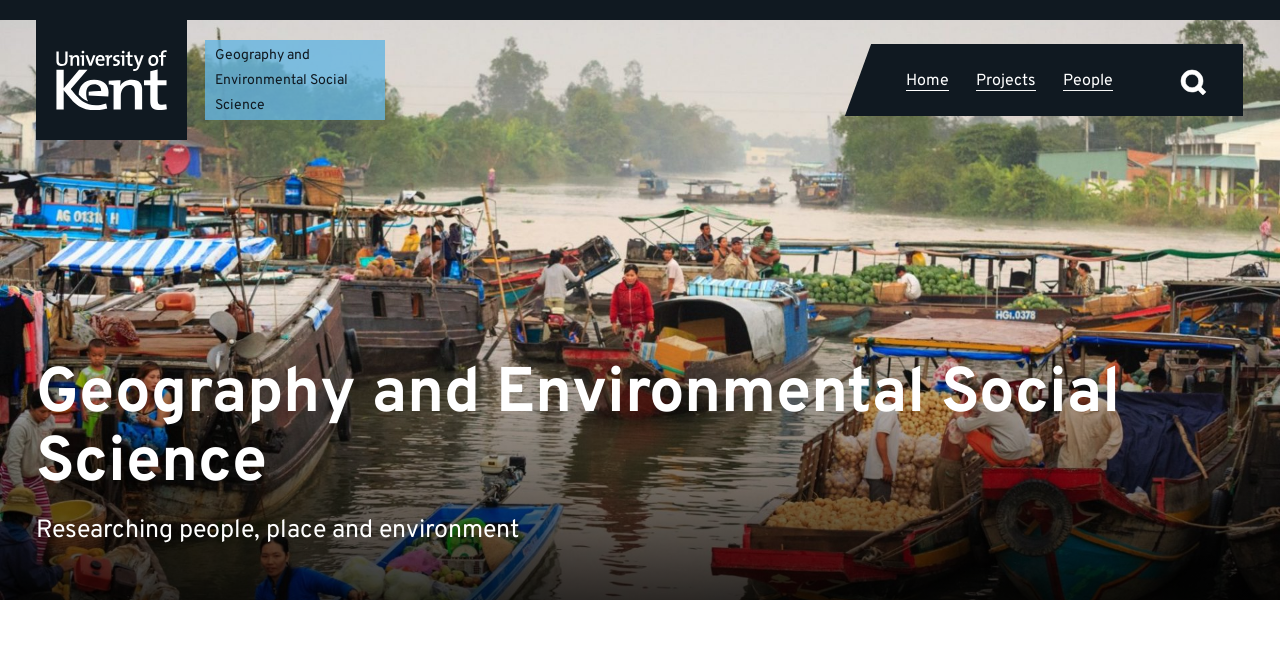Provide a comprehensive description of the webpage.

The webpage is about the Geography and Environmental Social Science department at the University of Kent, with a focus on research. At the top left corner, there is a University of Kent logo, which is also a link to the university's homepage. Next to the logo, there is a link to the Geography and Environmental Social Science site homepage. 

On the top right side, there is a main menu navigation bar with three menu items: Home, Projects, and People. Below the menu bar, there is a search box with a button to focus on it, accompanied by a small image. 

The main content of the page is divided into two sections. At the top, there is a large background image of a floating market, which spans the entire width of the page. Below the image, there is a heading that reads "Geography and Environmental Social Science" in a prominent font. Underneath the heading, there is a brief description that says "Researching people, place and environment".